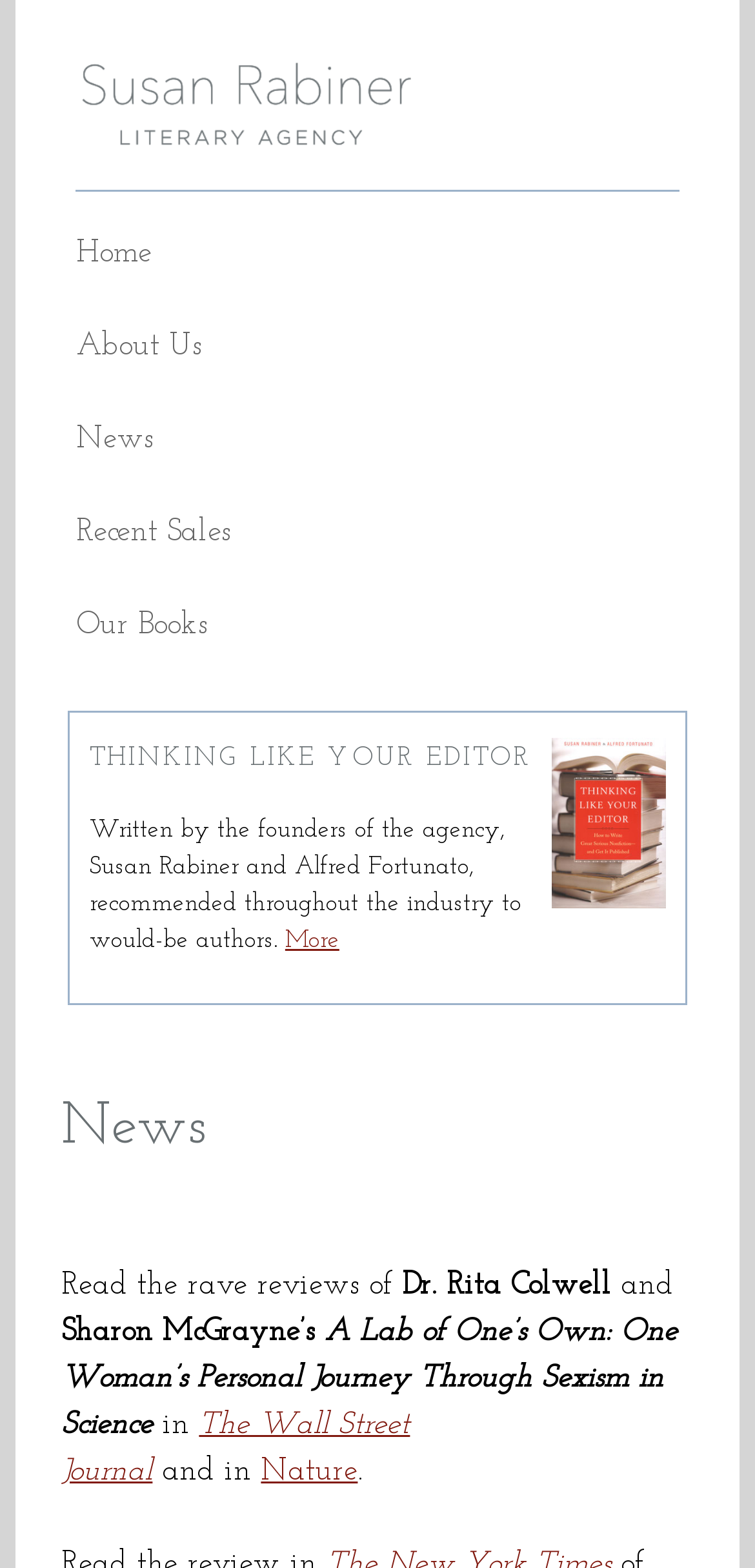Please respond to the question using a single word or phrase:
What are the two publications that reviewed the book?

The Wall Street Journal and Nature